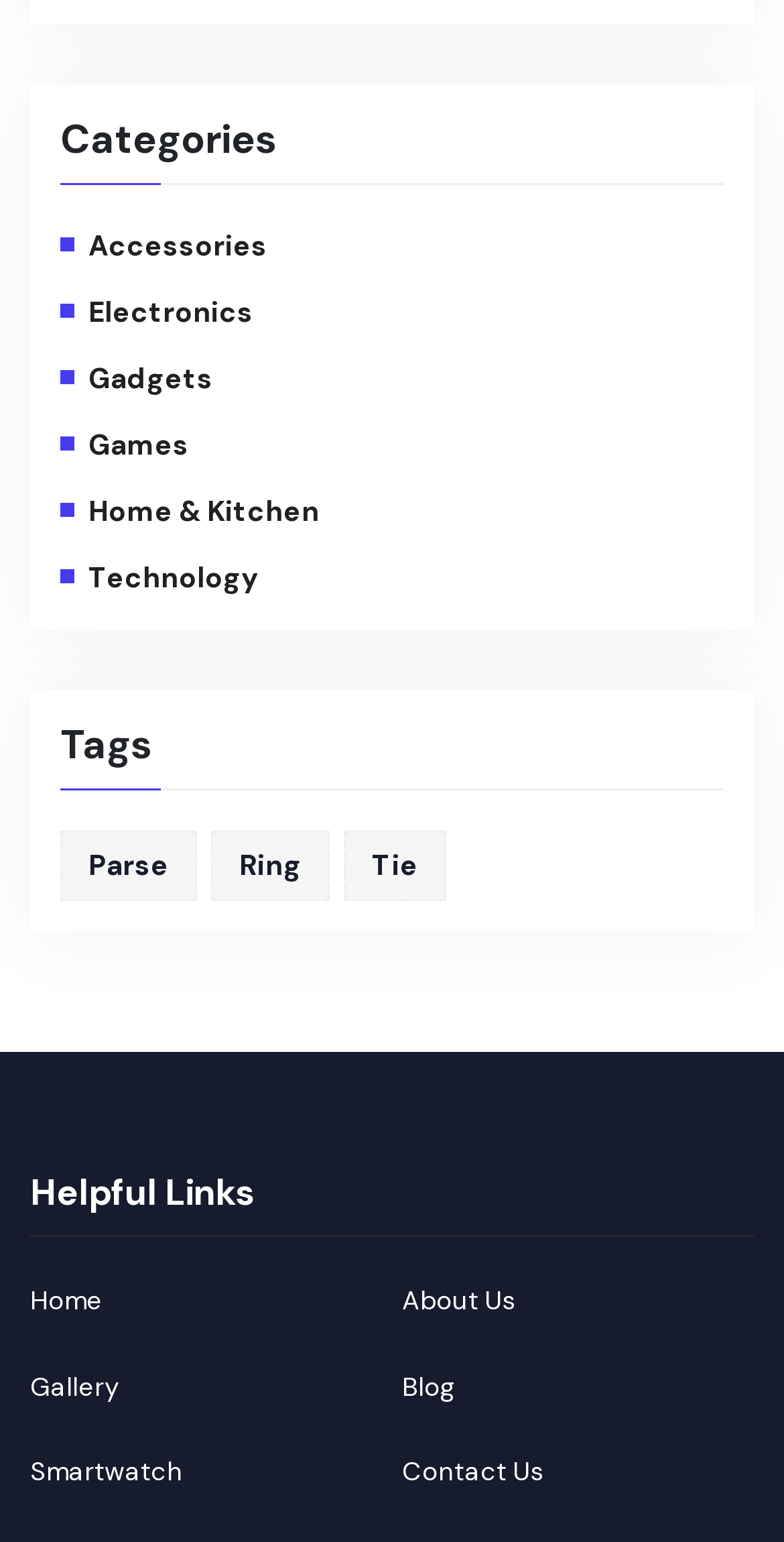Please answer the following question using a single word or phrase: 
How many items are in the 'Parse' tag?

12